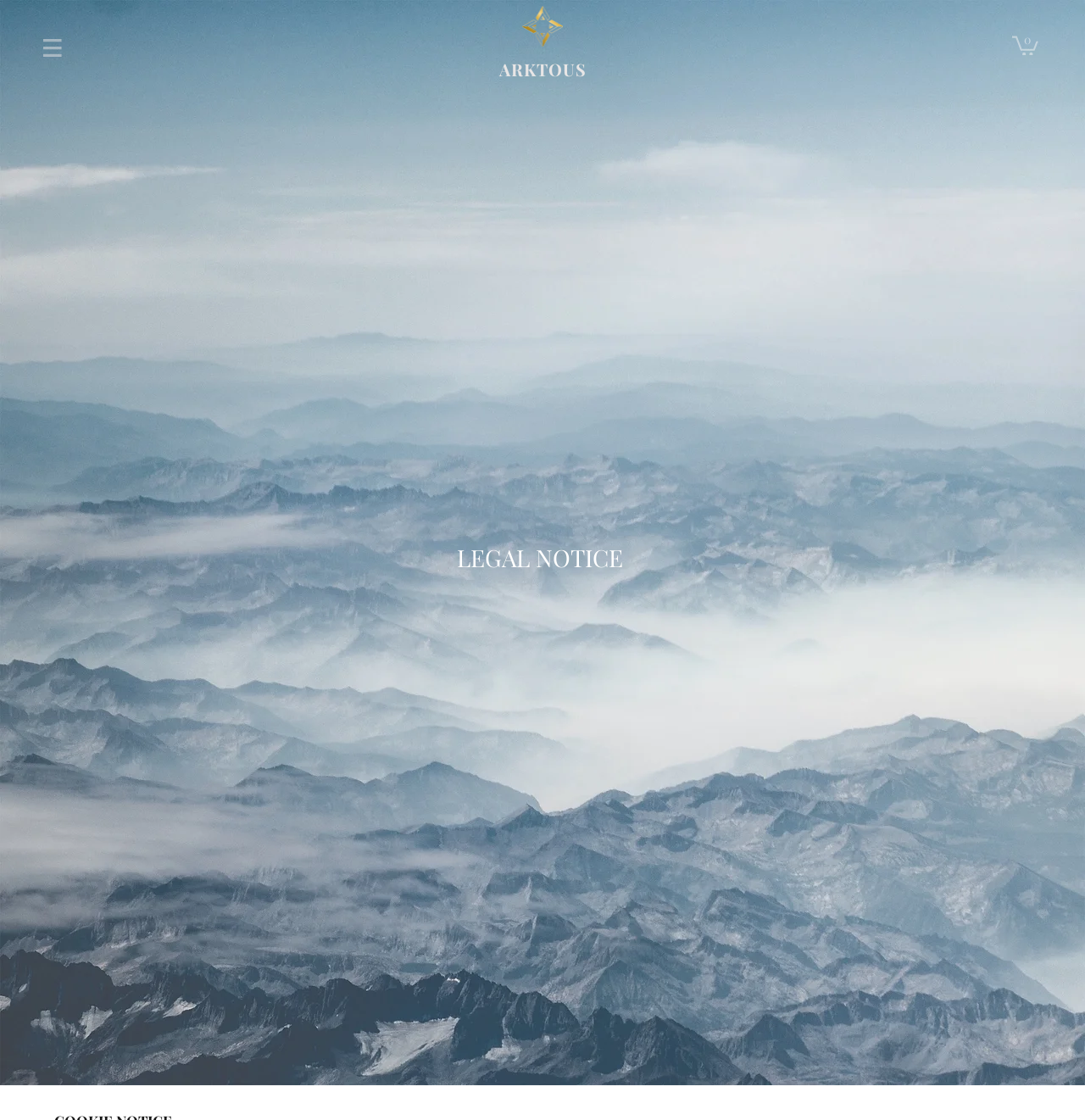Detail the features and information presented on the webpage.

The webpage is titled "9. LEGAL NOTICES | Arktous" and appears to be a legal notices page. At the top right corner, there is a cart button with 0 items. On the top left side, there is a small button. Below the cart button, the website's title "ARKTOUS" is prominently displayed in a heading. 

Under the website title, there is a link with the same text "ARKTOUS". The main content of the page is headed by "LEGAL NOTICE" in a large font, which is centered near the top of the page.